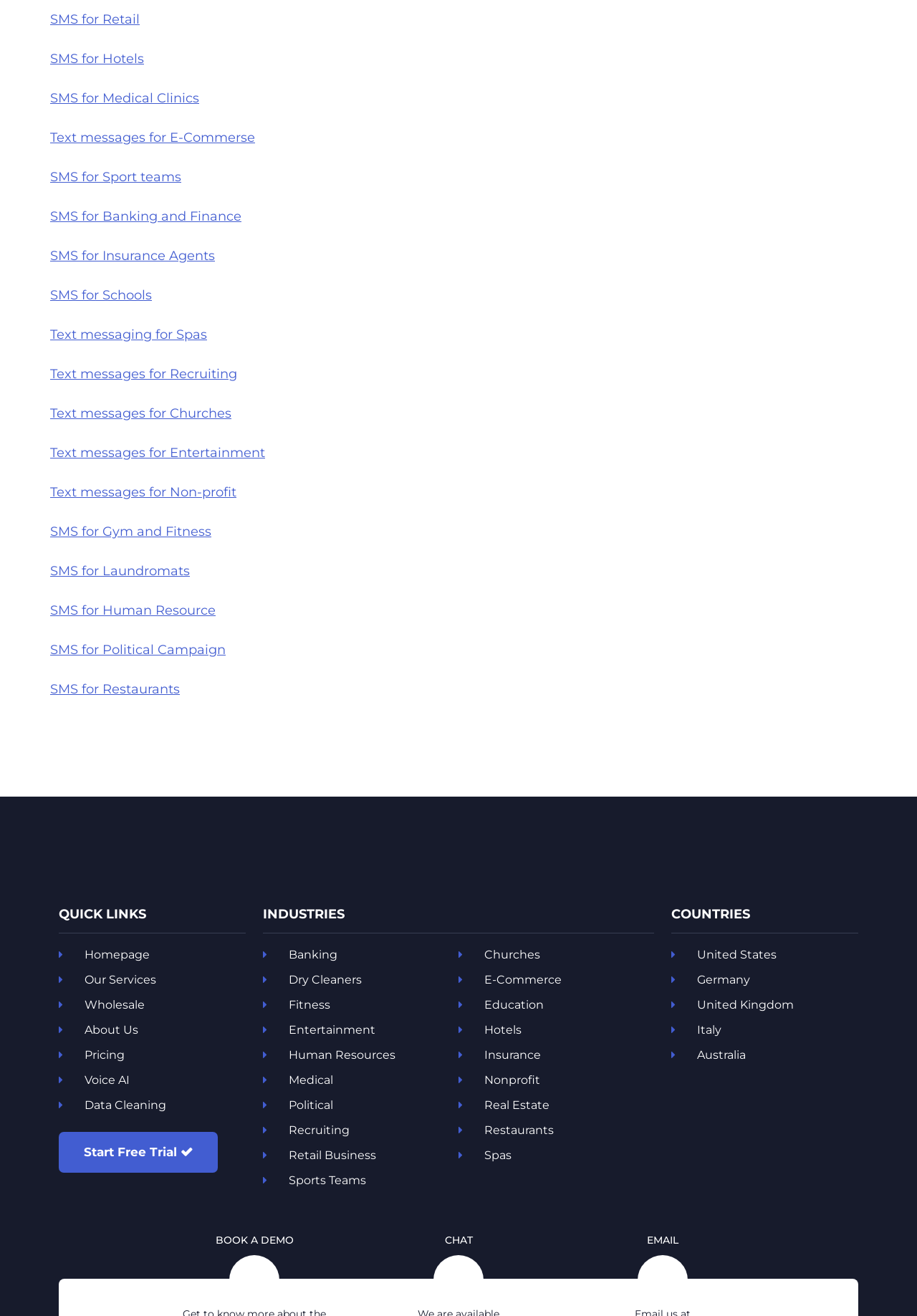Locate the coordinates of the bounding box for the clickable region that fulfills this instruction: "Book a demo".

[0.175, 0.938, 0.379, 0.947]